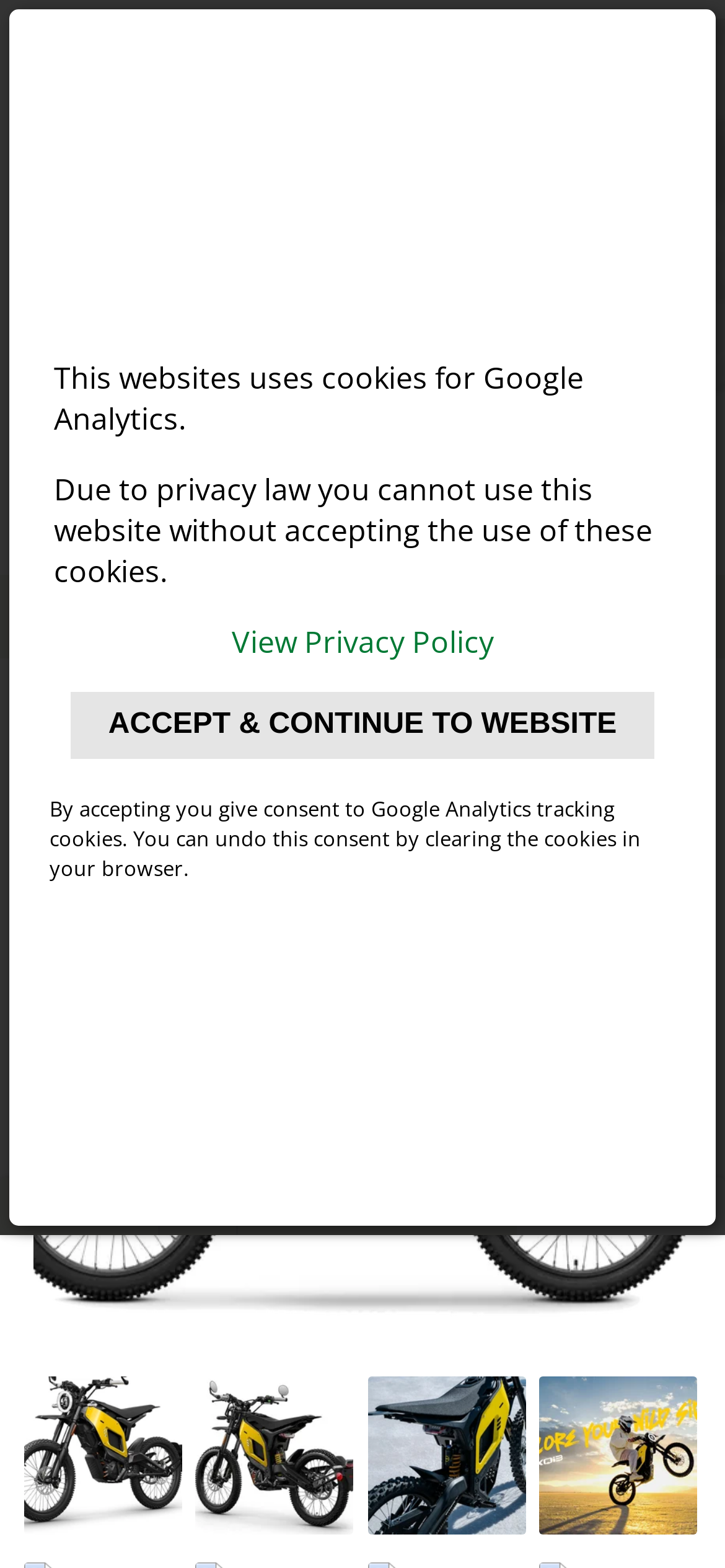Please find the bounding box coordinates of the section that needs to be clicked to achieve this instruction: "Visit the E-SCOOTER.CO website".

[0.026, 0.367, 0.456, 0.42]